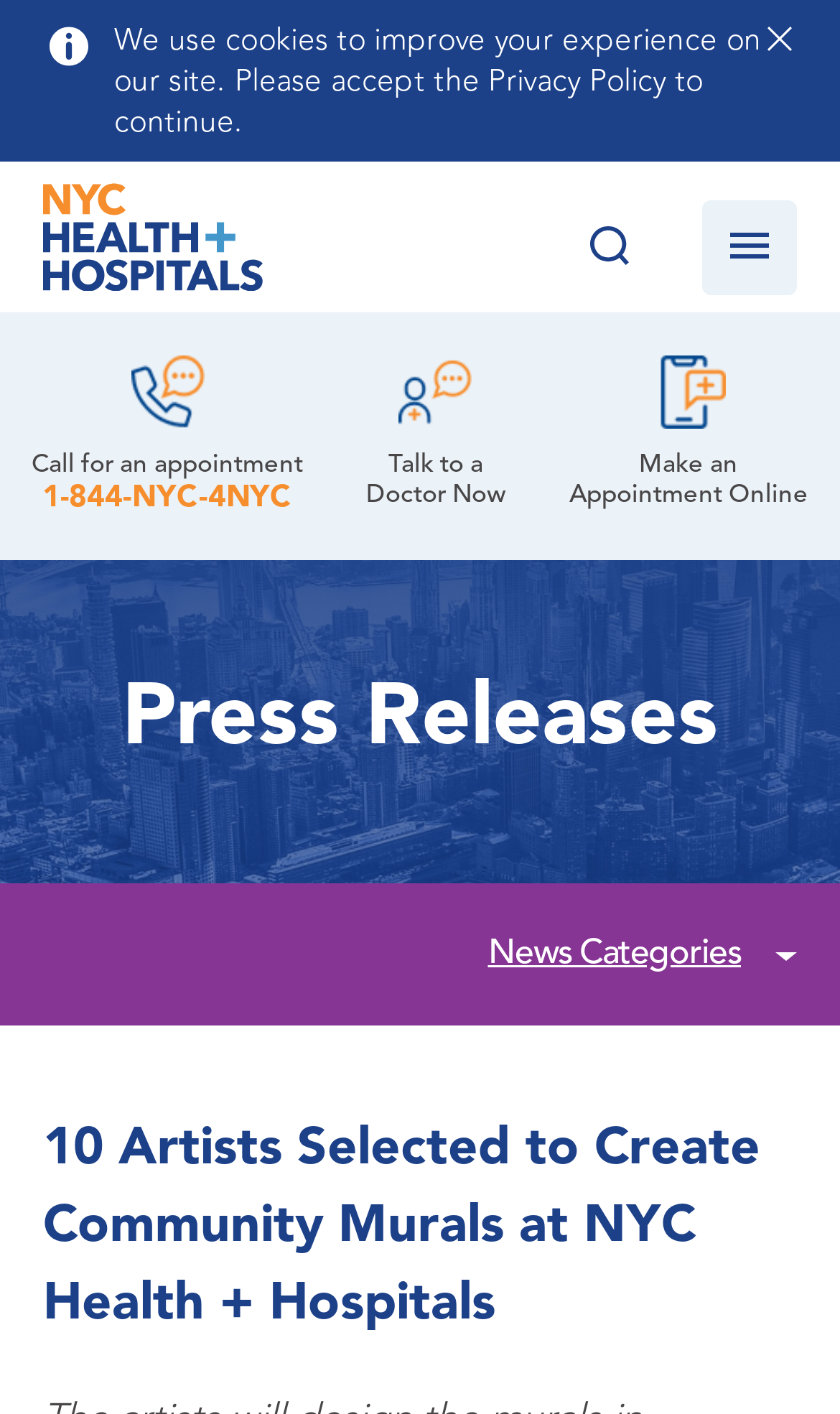For the element described, predict the bounding box coordinates as (top-left x, top-left y, bottom-right x, bottom-right y). All values should be between 0 and 1. Element description: parent_node: News Categories

[0.908, 0.657, 0.949, 0.684]